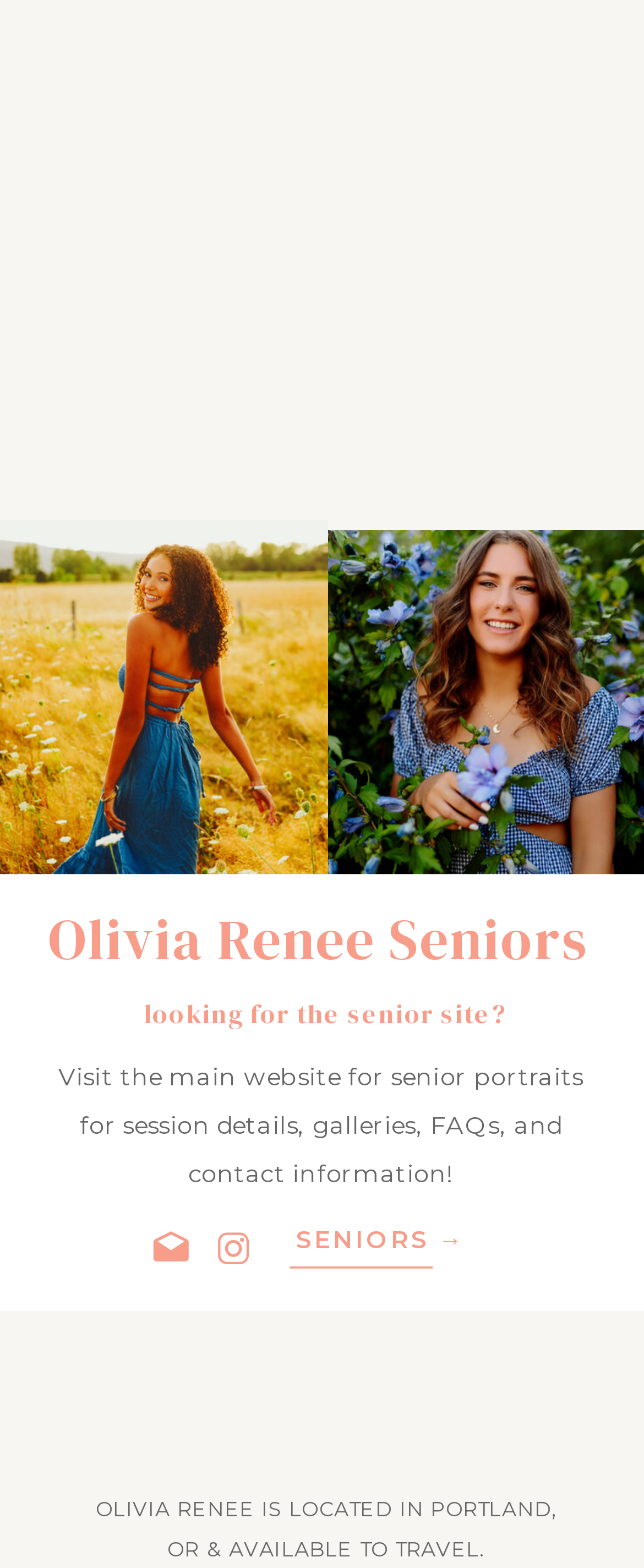What is the purpose of the main website?
Provide a detailed and well-explained answer to the question.

The purpose of the main website can be inferred from the static text element, which states 'Visit the main website for senior portraits for session details, galleries, FAQs, and contact information!'